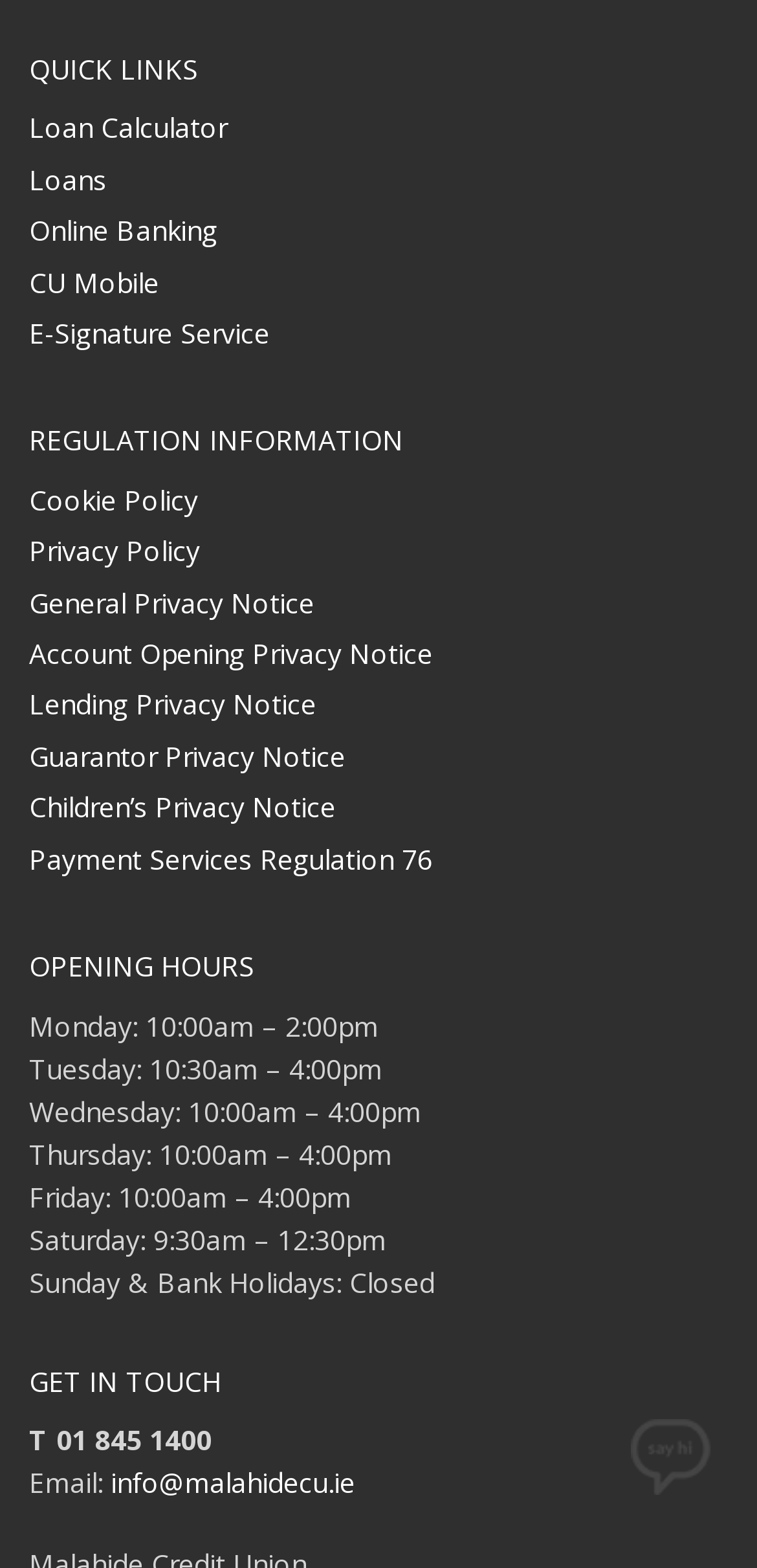Identify the bounding box coordinates of the region that should be clicked to execute the following instruction: "Call 01 845 1400".

[0.038, 0.907, 0.279, 0.93]